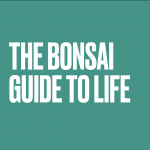Describe all elements and aspects of the image.

The image features the title "The Bonsai Guide to Life" prominently displayed in bold, white font on a teal background. This visually striking design suggests themes of growth, mindfulness, and harmony, resonating with the principles often associated with bonsai cultivation. The title likely pertains to a publication or resource by Neil Cox, aimed at providing insights or teachings related to the philosophical aspects of bonsai and its applications to everyday life. This image serves as a visual anchor for content focusing on personal development and wellness through the lens of horticultural wisdom.